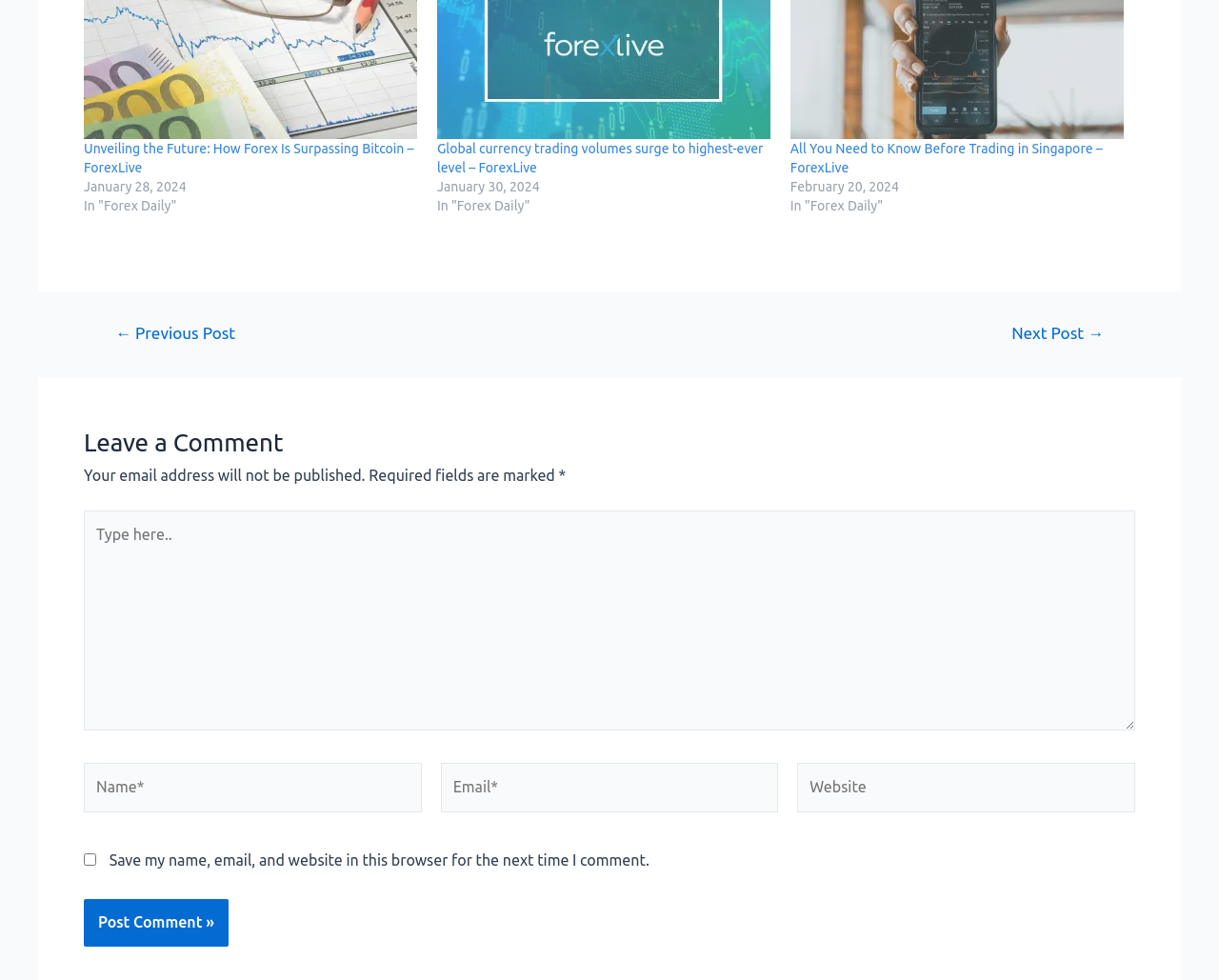Using the description "← Previous Post", locate and provide the bounding box of the UI element.

[0.074, 0.332, 0.213, 0.348]